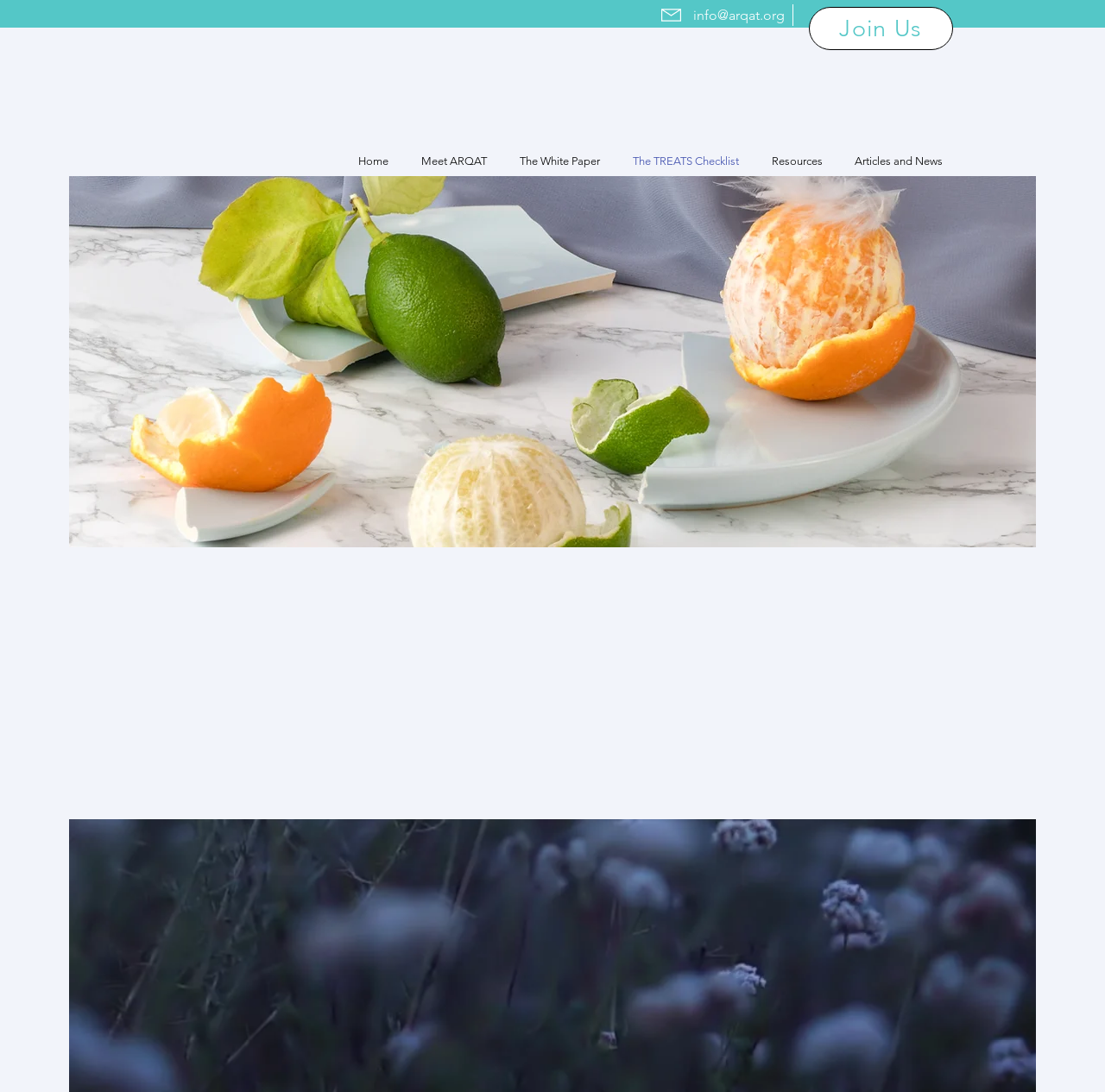Identify the bounding box coordinates for the element that needs to be clicked to fulfill this instruction: "Click the 'info@arqat.org' email link". Provide the coordinates in the format of four float numbers between 0 and 1: [left, top, right, bottom].

[0.627, 0.006, 0.71, 0.021]